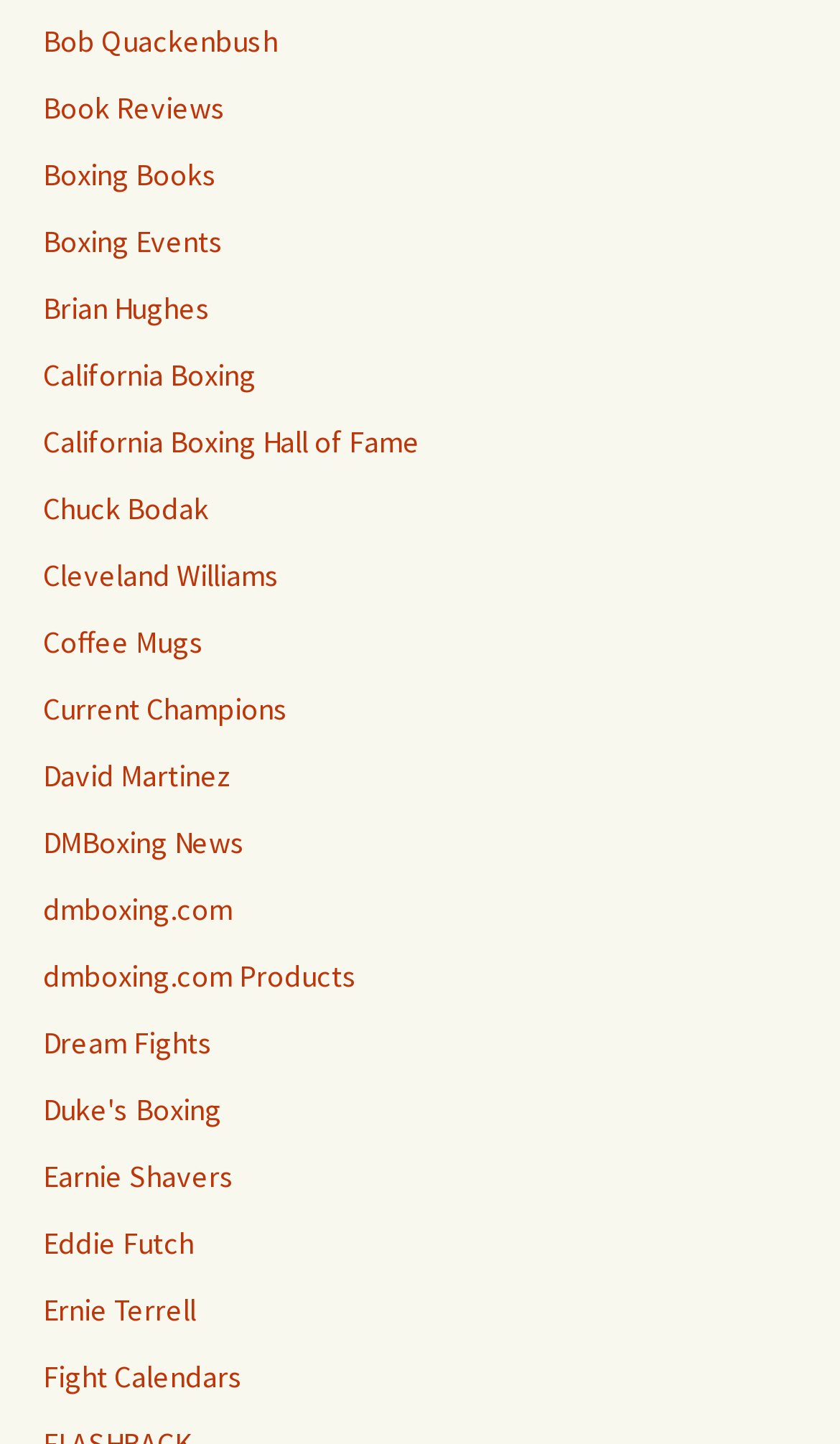Based on the element description, predict the bounding box coordinates (top-left x, top-left y, bottom-right x, bottom-right y) for the UI element in the screenshot: California Boxing Hall of Fame

[0.051, 0.292, 0.5, 0.319]